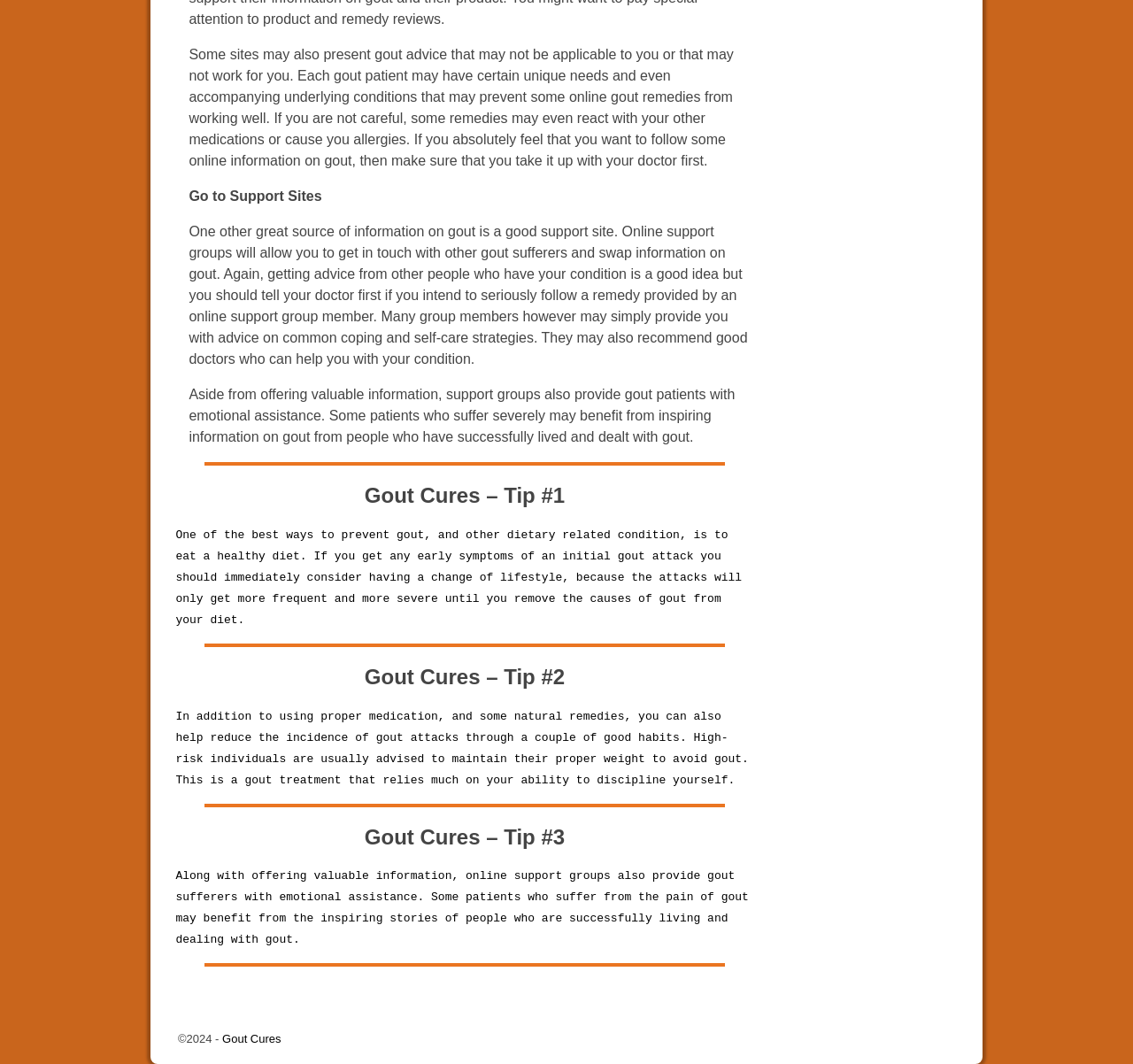Identify the bounding box coordinates for the UI element described as follows: "Gout Cures". Ensure the coordinates are four float numbers between 0 and 1, formatted as [left, top, right, bottom].

[0.196, 0.97, 0.248, 0.983]